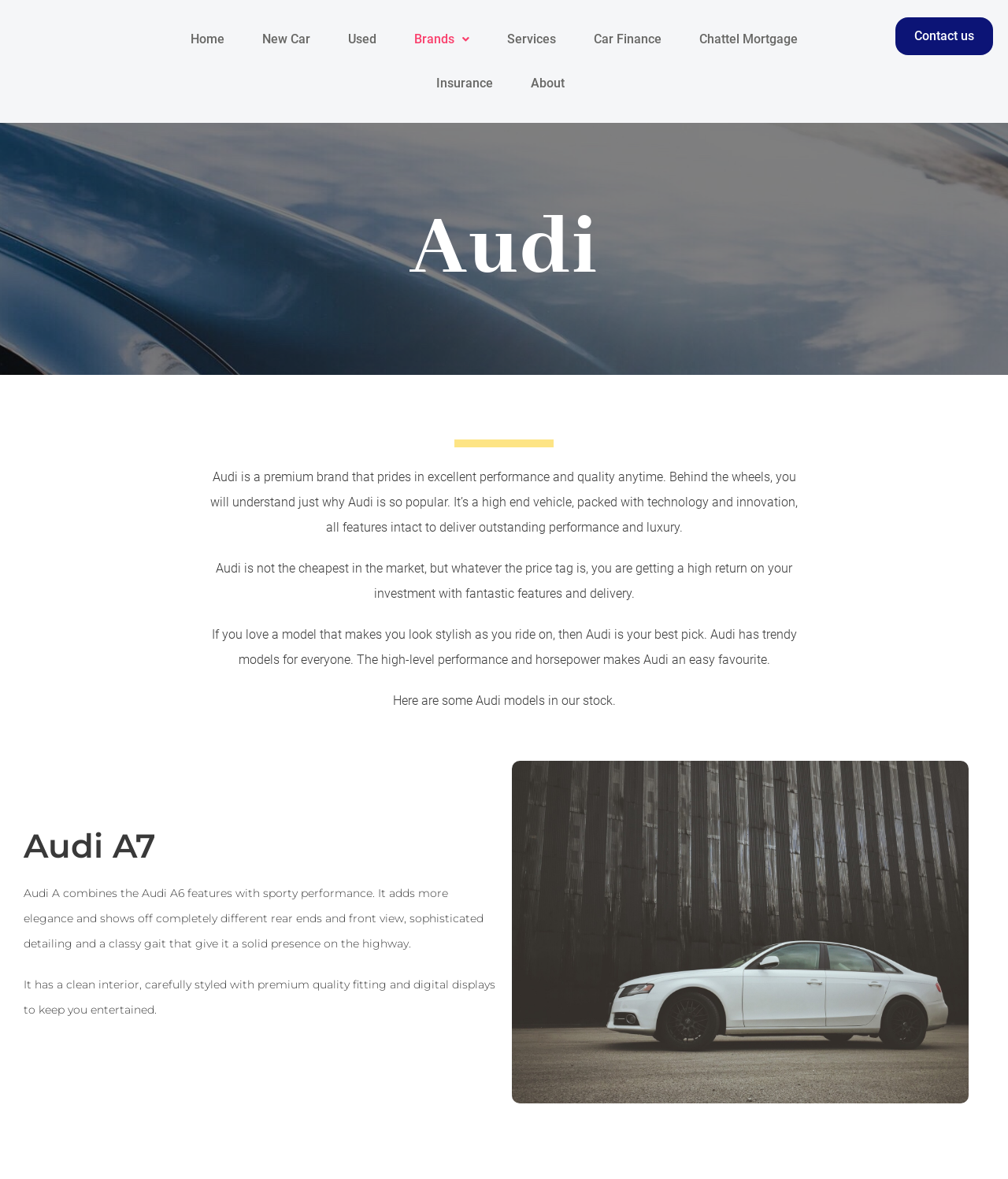Answer the following in one word or a short phrase: 
What is the Audi A7 described as?

Combination of A6 features and sporty performance